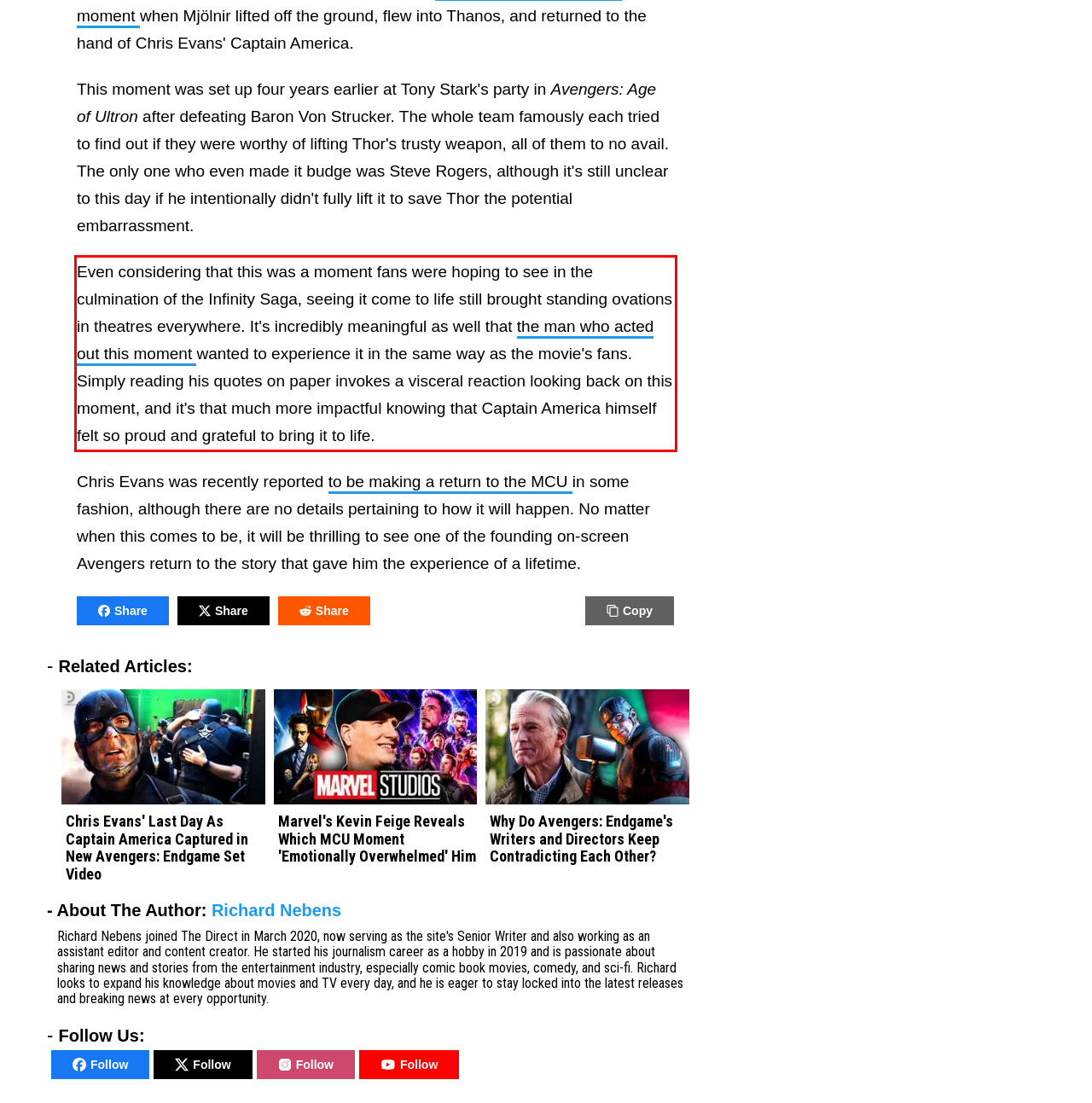From the provided screenshot, extract the text content that is enclosed within the red bounding box.

Even considering that this was a moment fans were hoping to see in the culmination of the Infinity Saga, seeing it come to life still brought standing ovations in theatres everywhere. It's incredibly meaningful as well that the man who acted out this moment wanted to experience it in the same way as the movie's fans. Simply reading his quotes on paper invokes a visceral reaction looking back on this moment, and it's that much more impactful knowing that Captain America himself felt so proud and grateful to bring it to life.